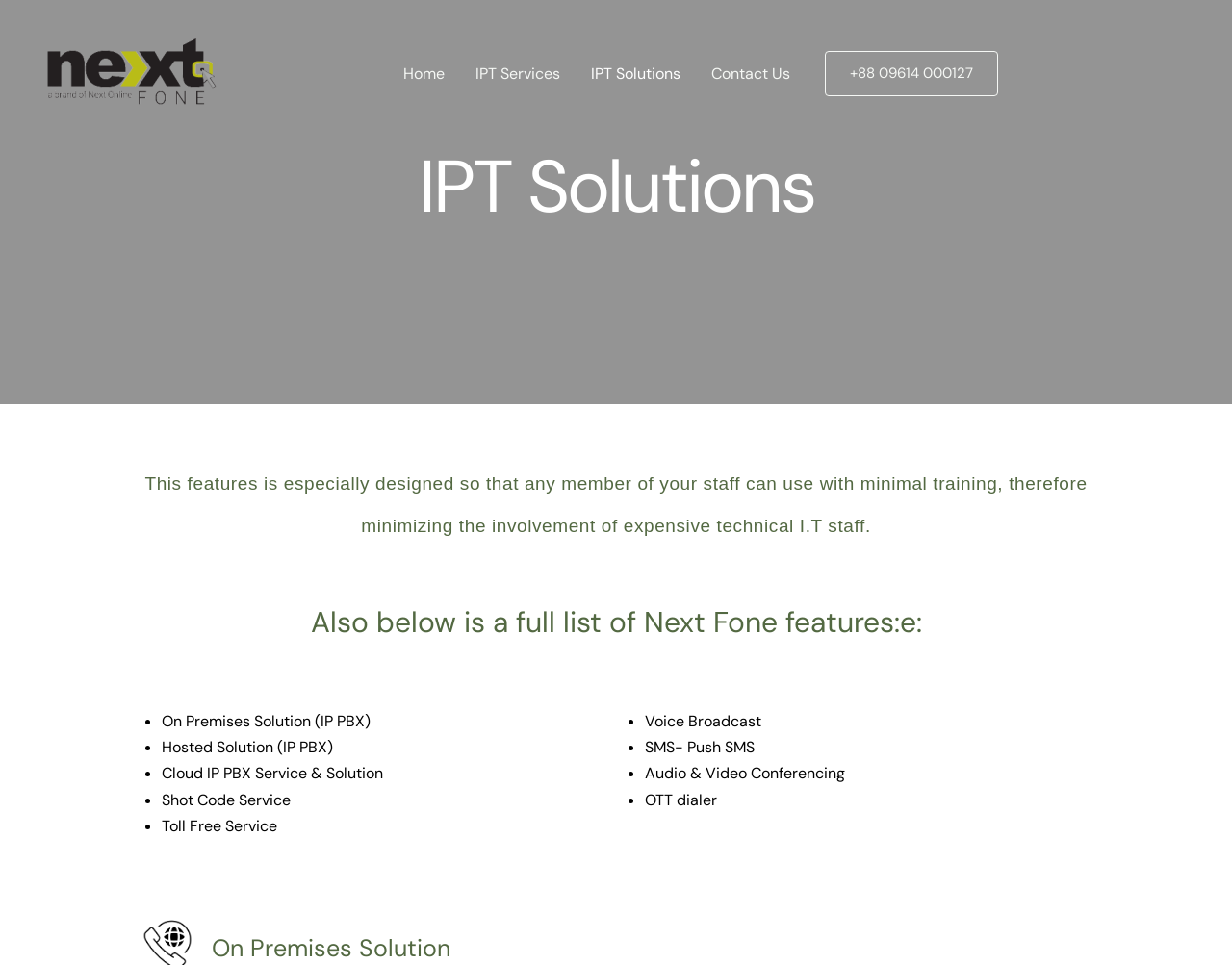Using a single word or phrase, answer the following question: 
What is the last feature listed?

OTT dialer